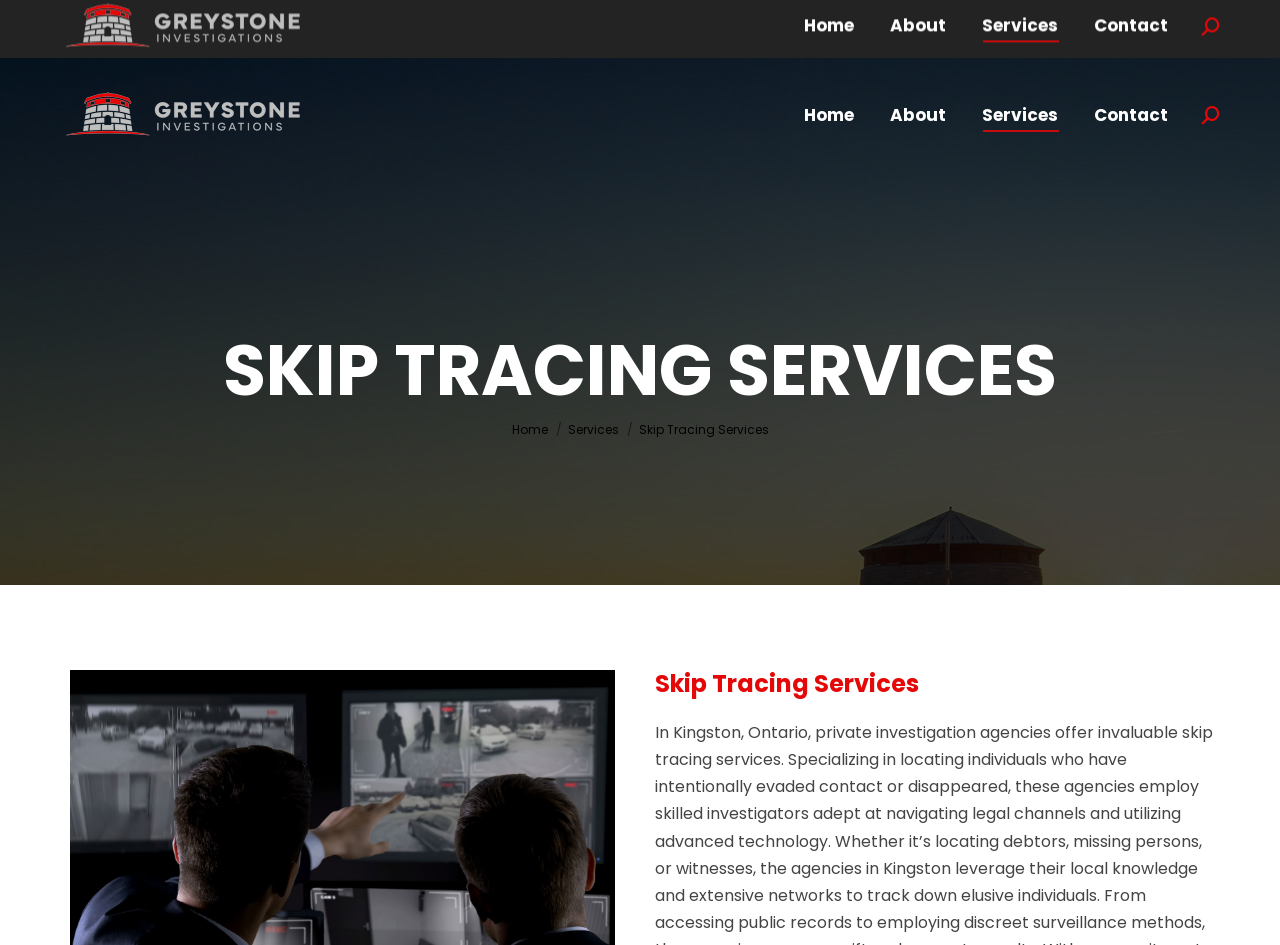Highlight the bounding box coordinates of the element that should be clicked to carry out the following instruction: "Call the company". The coordinates must be given as four float numbers ranging from 0 to 1, i.e., [left, top, right, bottom].

[0.321, 0.013, 0.422, 0.034]